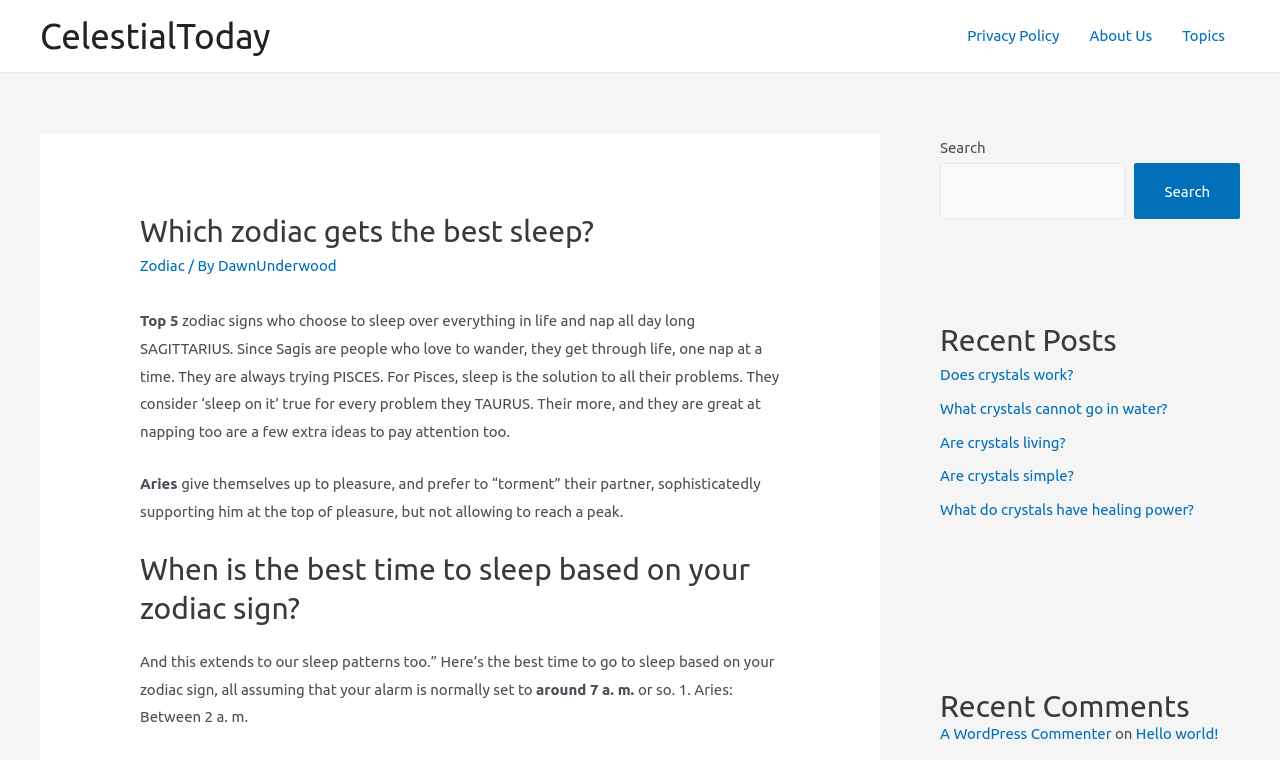How many recent comments are listed on the webpage?
Please provide a detailed and thorough answer to the question.

The webpage lists one recent comment, which is from 'A WordPress Commenter' on the article 'Hello world!'. This information can be found by reading the 'Recent Comments' section.